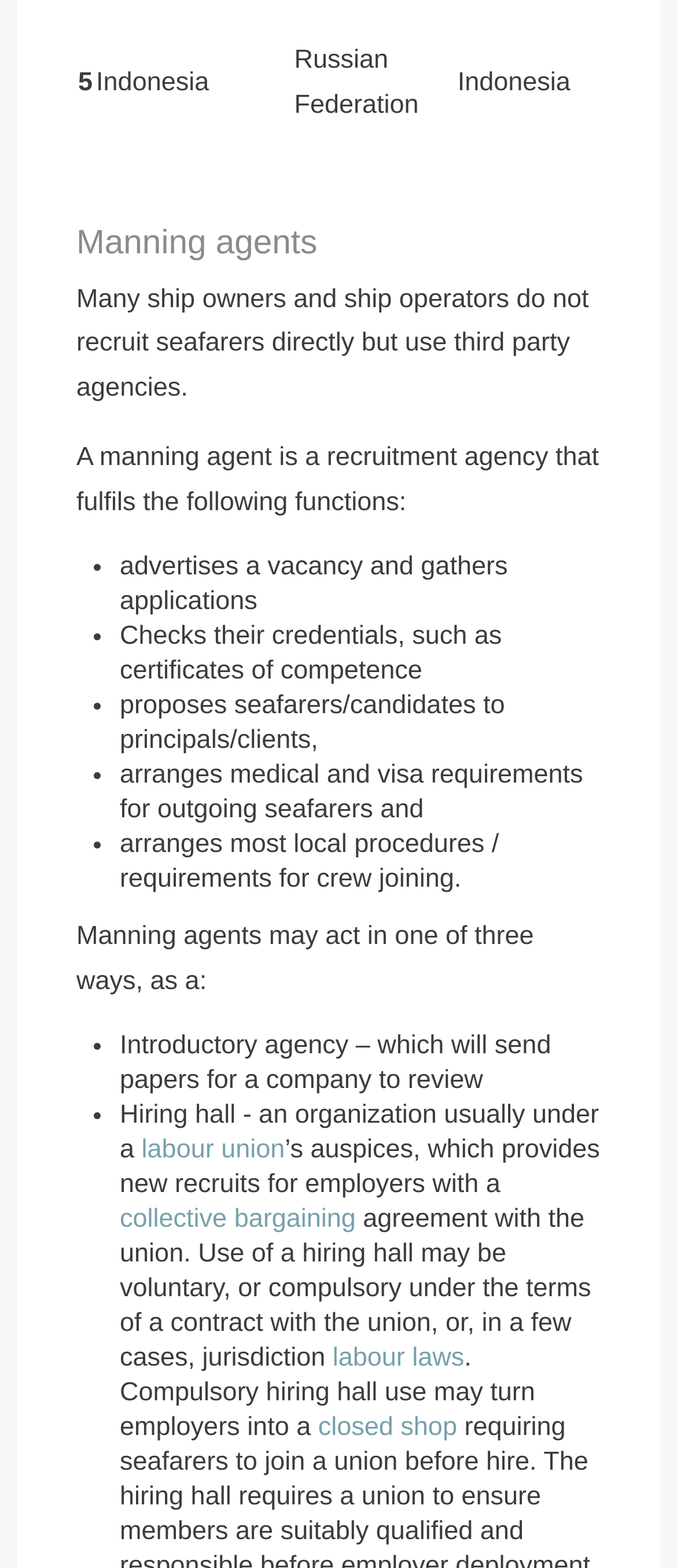Please answer the following question using a single word or phrase: 
What may employers be turned into if they use a hiring hall?

A closed shop